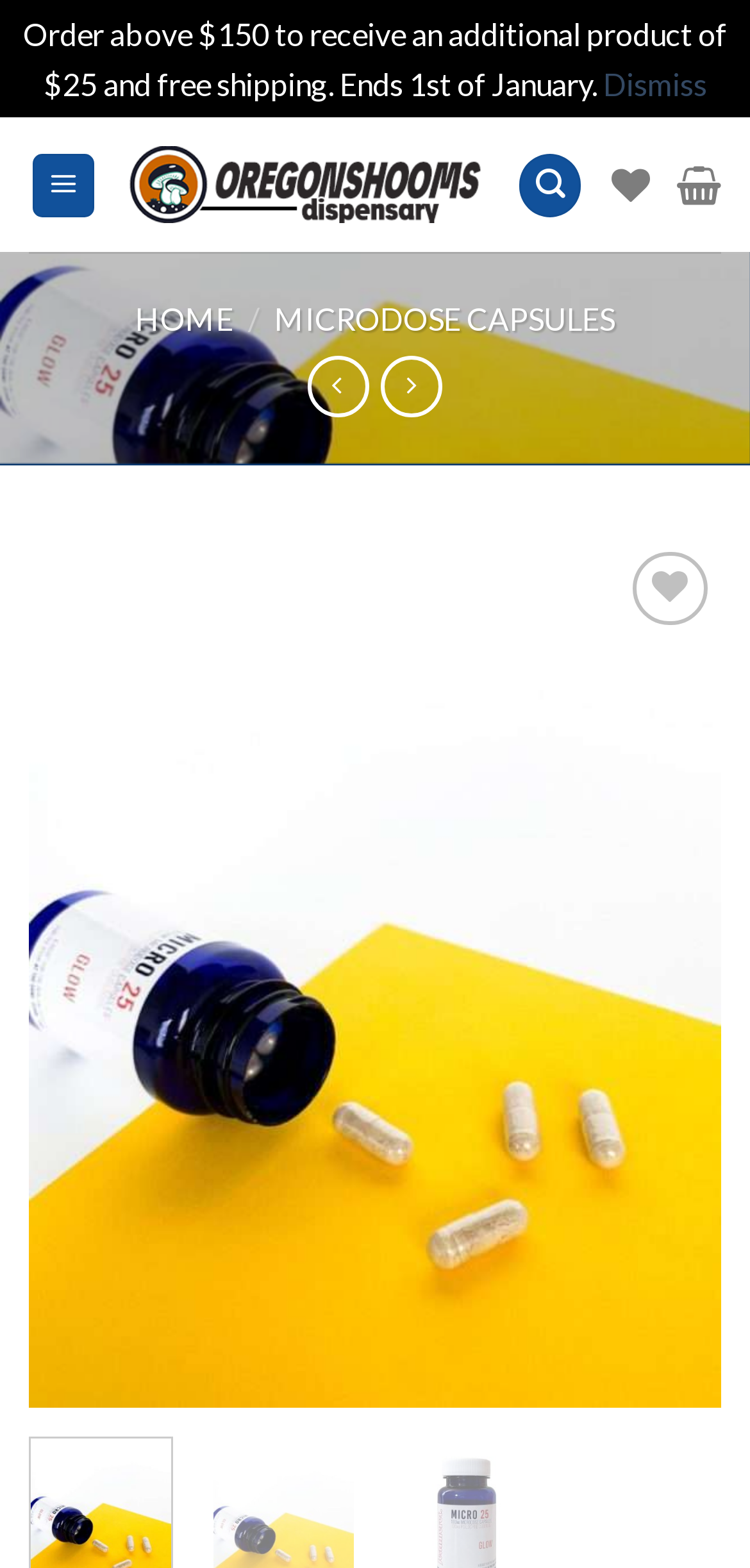Describe every aspect of the webpage in a detailed manner.

The webpage is an e-commerce platform for Jeanneret Botanical, an Oregon-based shop selling magic mushrooms. At the top, there is a promotional message announcing a limited-time offer: order above $150 to receive an additional product worth $25 and free shipping, which ends on January 1st. A "Dismiss" link is located to the right of this message.

Below the promotional message, there is a navigation menu with links to the "Oregon Shrooms Shop" and a logo image. The menu also includes links to "Menu", "Search", and two social media icons. 

The main content area features a large image that spans almost the entire width of the page. Above the image, there are links to "HOME" and "MICRODOSE CAPSULES", separated by a slash. Two icons, possibly representing sorting or filtering options, are located to the right of these links.

Below the image, there is a section with a "Wishlist" button and an "Add to wishlist" link. The section also contains a figure with a link to "Jeanneret Botanical" and an image of the same name. This section has navigation buttons, "Previous" and "Next", with accompanying arrow icons.

At the bottom of the page, there is a "Go to top" link, allowing users to quickly scroll back to the top of the page.